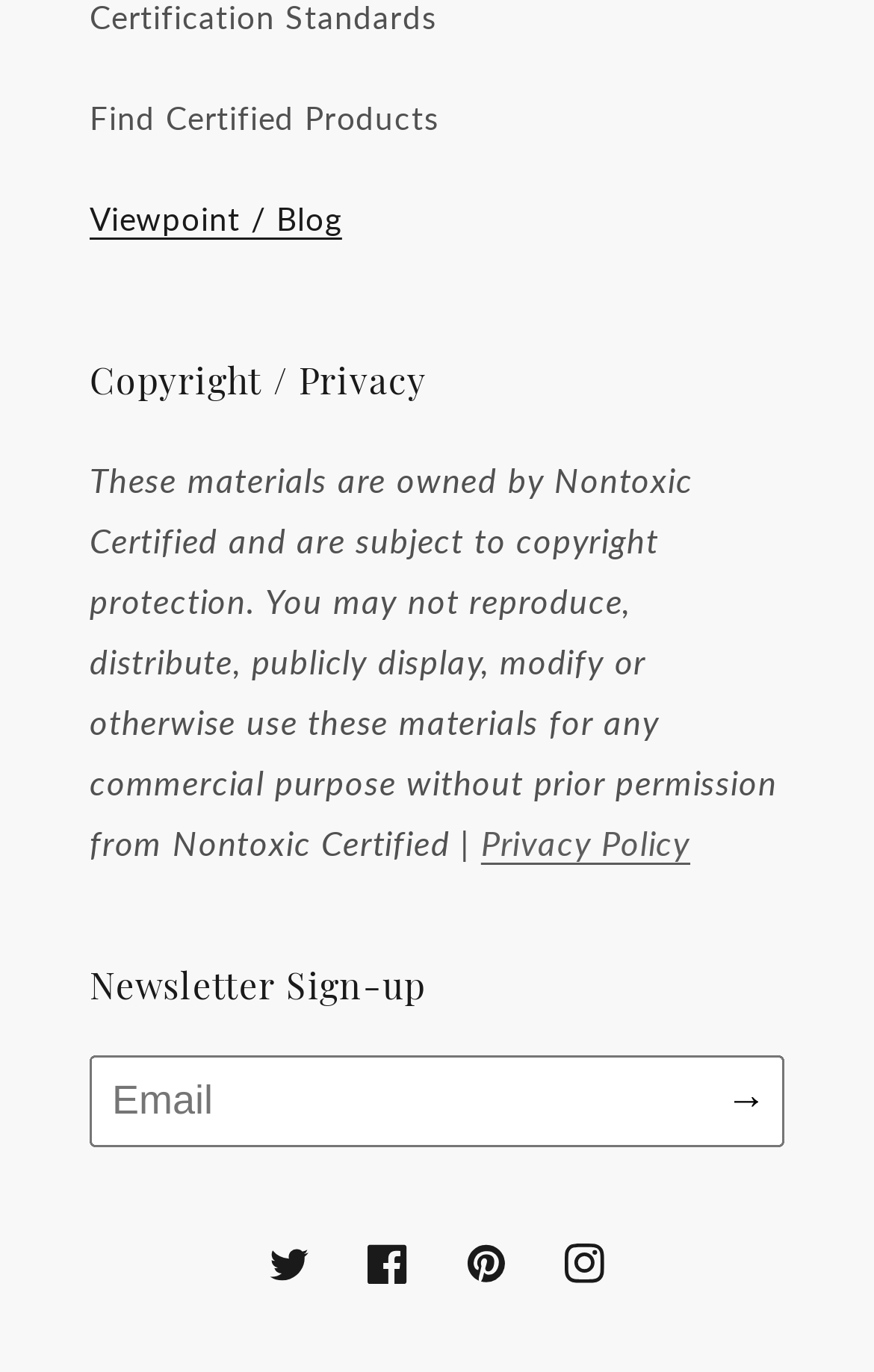What is the function of the '→' button?
Based on the screenshot, provide your answer in one word or phrase.

Submit